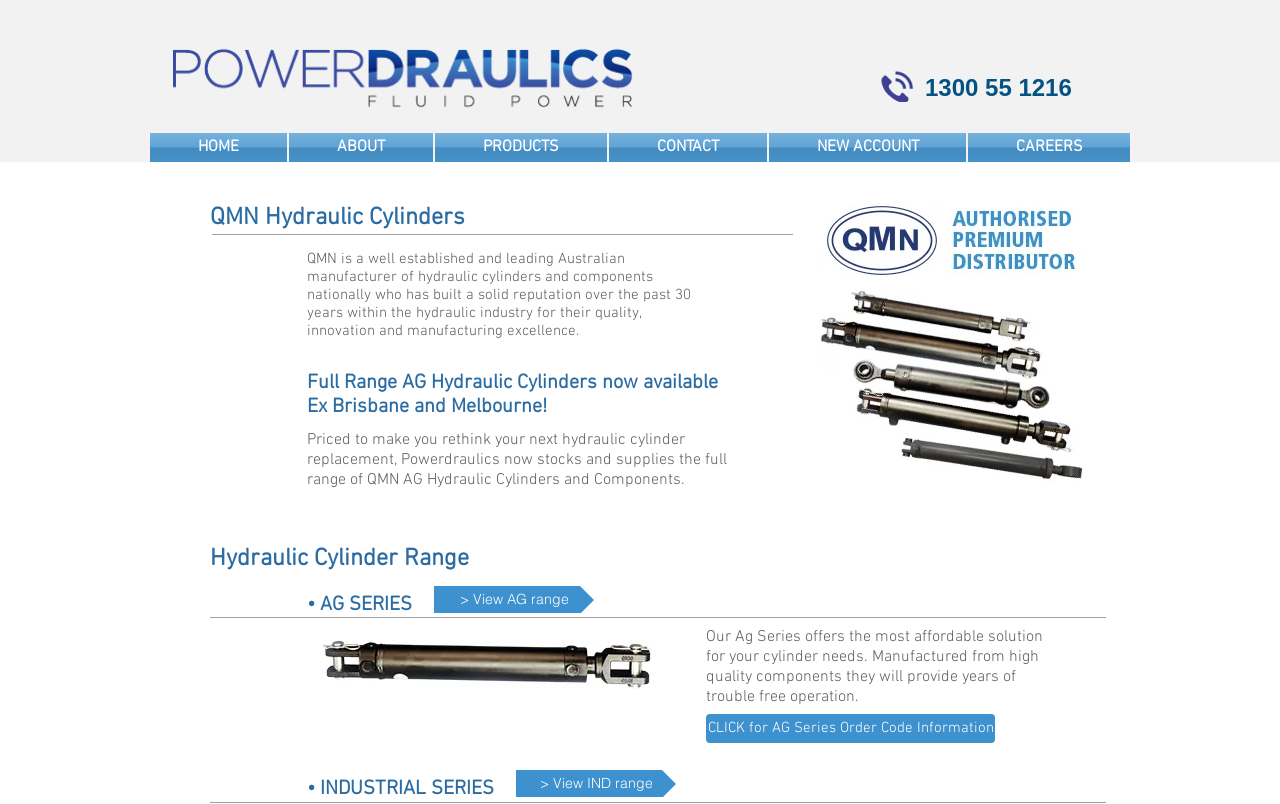Determine the bounding box coordinates of the clickable element necessary to fulfill the instruction: "Learn about QMN Hydraulic Cylinders". Provide the coordinates as four float numbers within the 0 to 1 range, i.e., [left, top, right, bottom].

[0.164, 0.254, 0.502, 0.289]